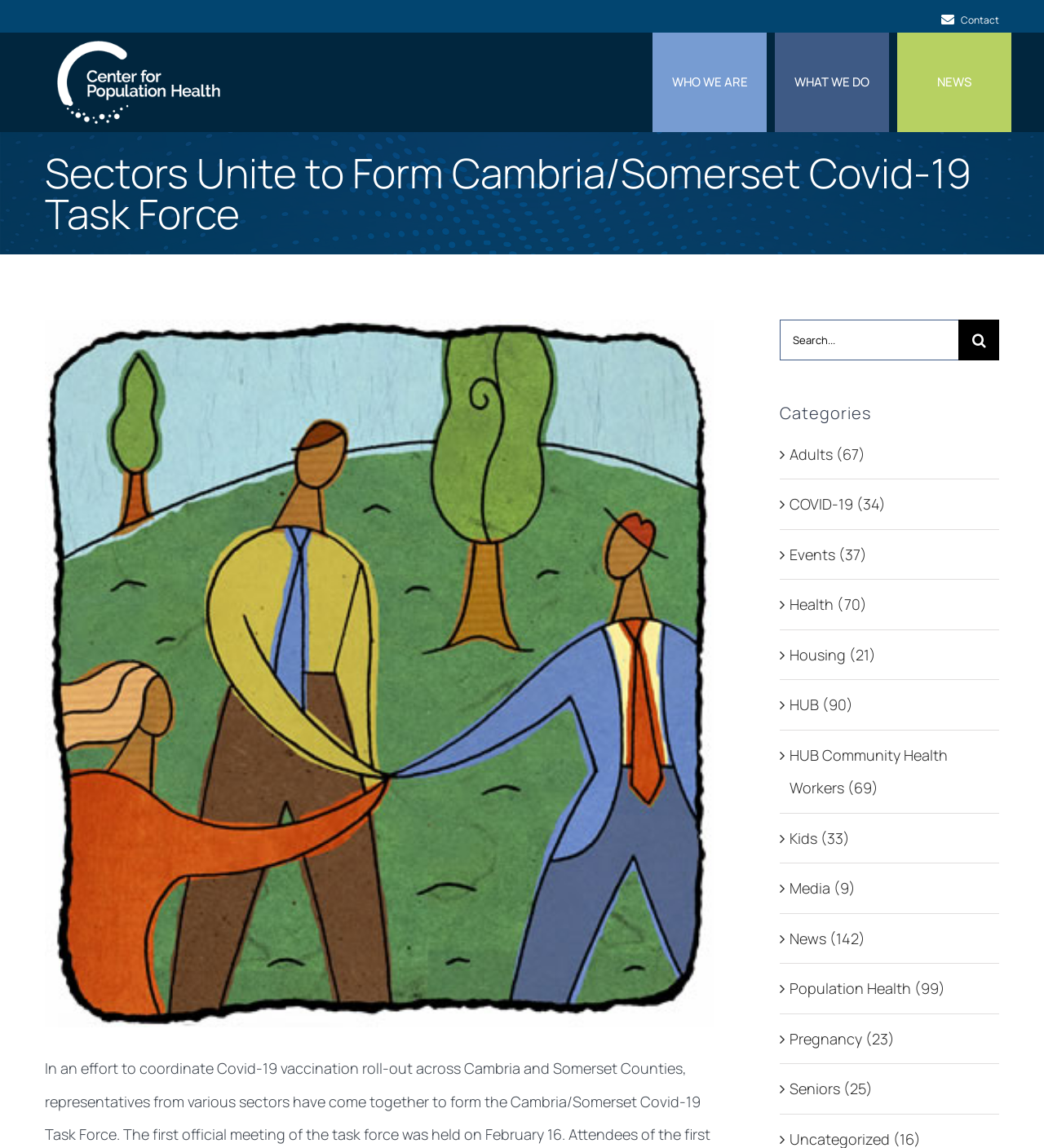Answer the question briefly using a single word or phrase: 
What is the name of the task force?

Cambria/Somerset Covid-19 Task Force